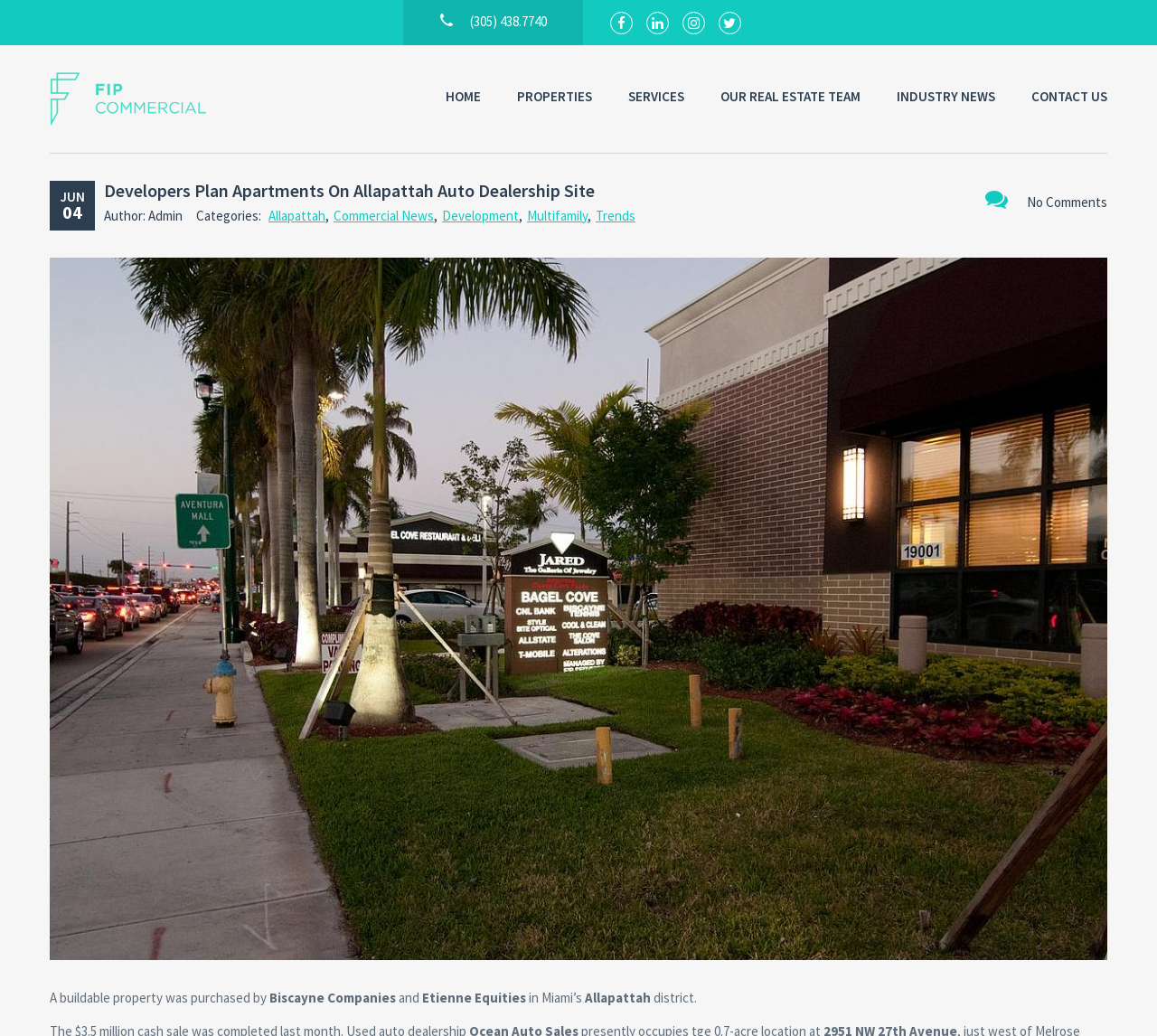Respond to the question below with a concise word or phrase:
What is the name of the district?

Allapattah